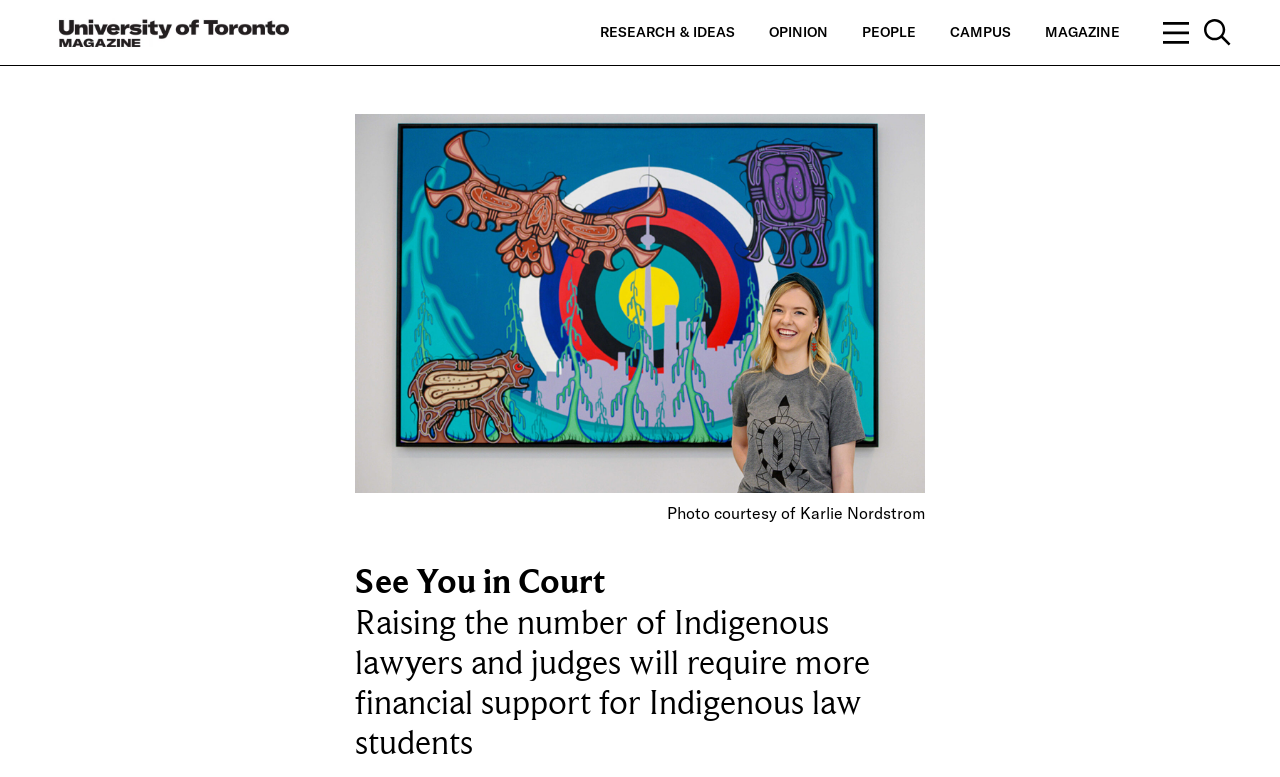Using the description "parent_node: RESEARCH & IDEAS", predict the bounding box of the relevant HTML element.

[0.039, 0.013, 0.232, 0.071]